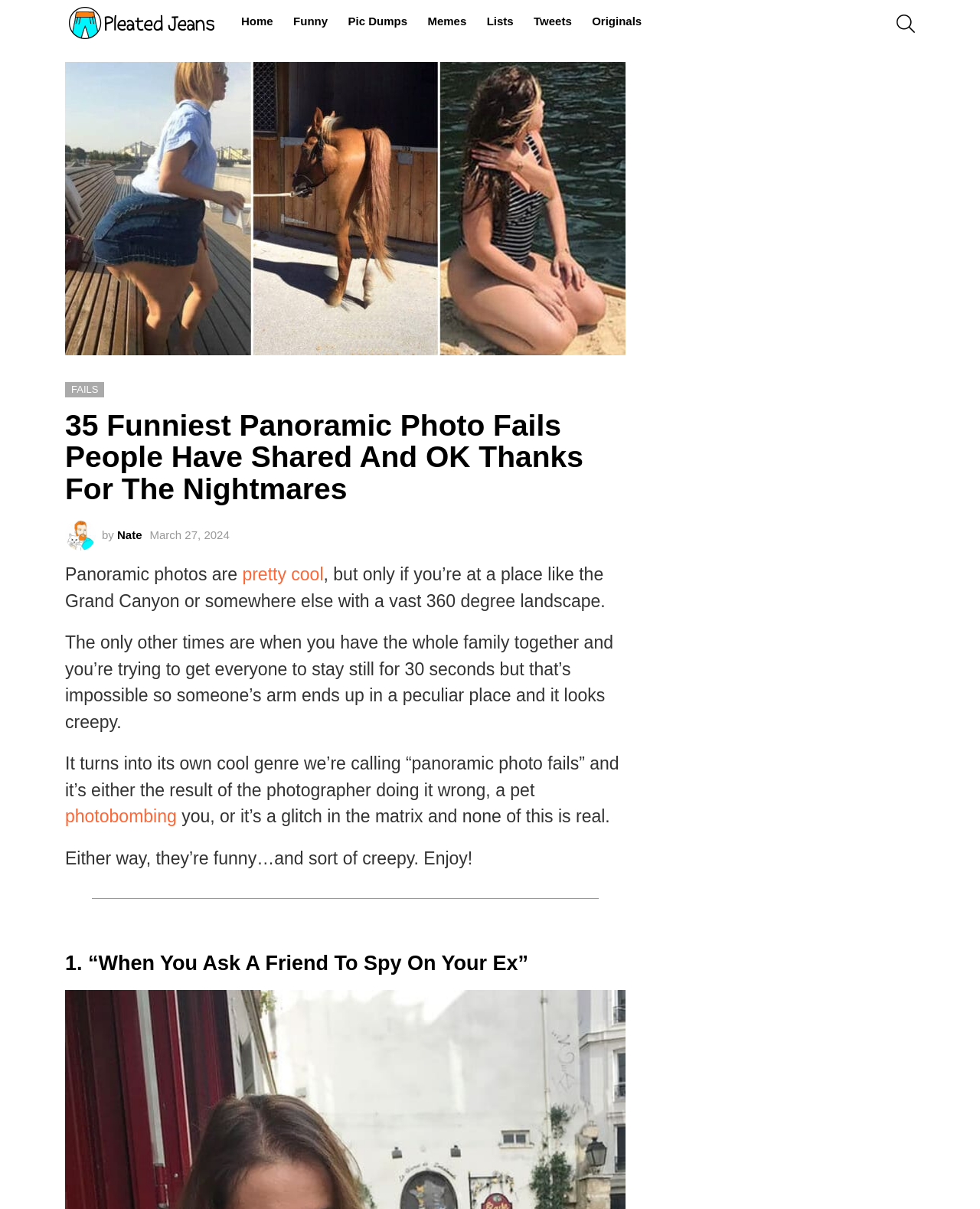Answer the question using only a single word or phrase: 
What can cause panoramic photo fails?

Photographer doing it wrong, pet photobombing, or glitch in the matrix